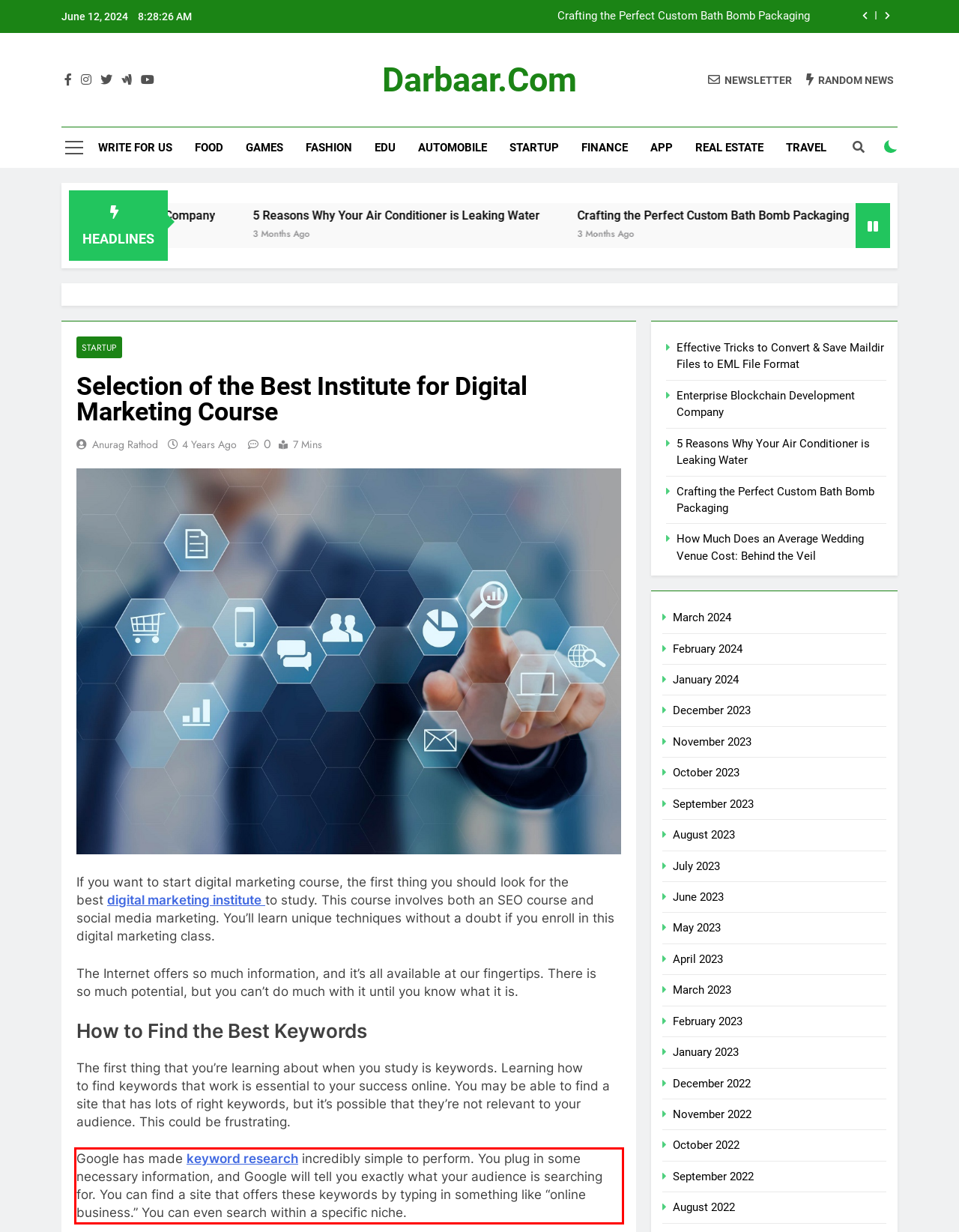Inspect the webpage screenshot that has a red bounding box and use OCR technology to read and display the text inside the red bounding box.

Google has made keyword research incredibly simple to perform. You plug in some necessary information, and Google will tell you exactly what your audience is searching for. You can find a site that offers these keywords by typing in something like “online business.” You can even search within a specific niche.